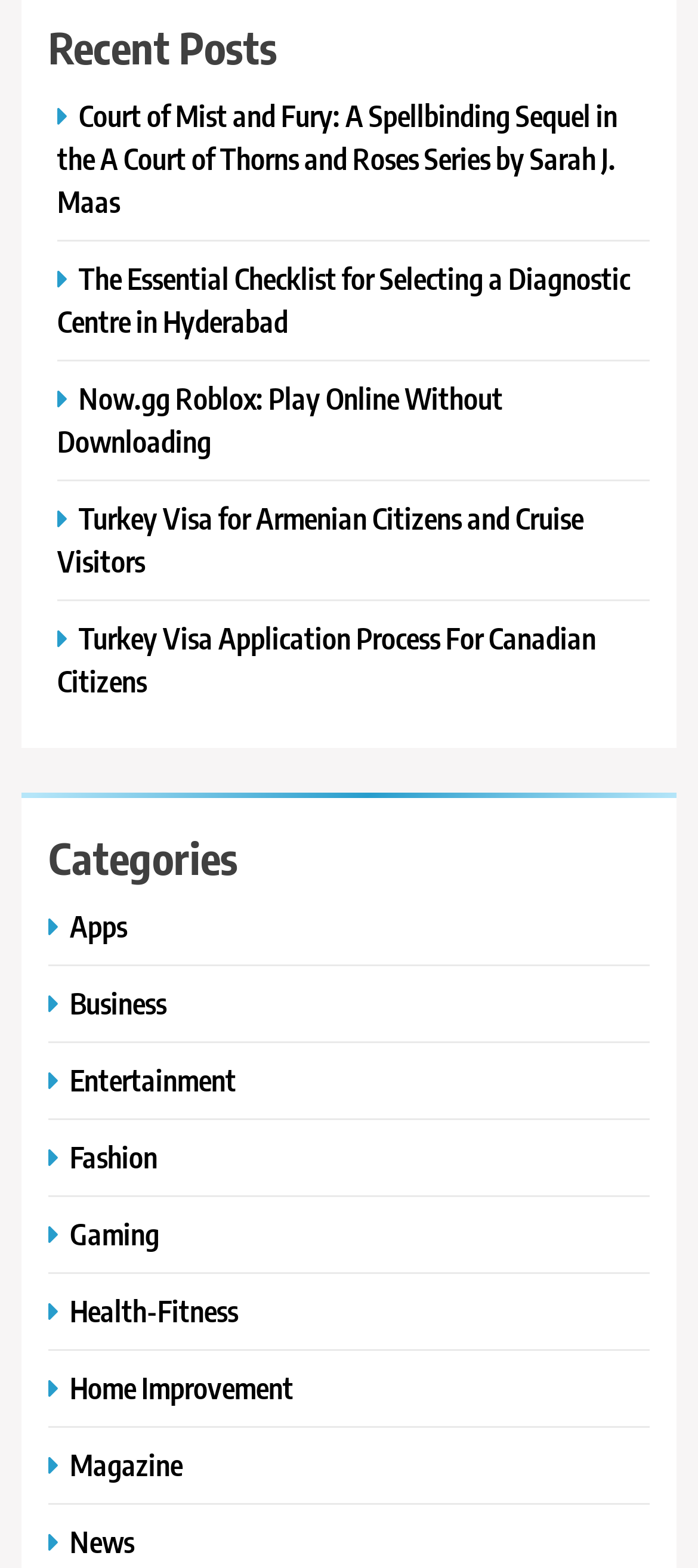Determine the coordinates of the bounding box for the clickable area needed to execute this instruction: "Read the article about Turkey Visa for Armenian Citizens and Cruise Visitors".

[0.082, 0.319, 0.836, 0.37]